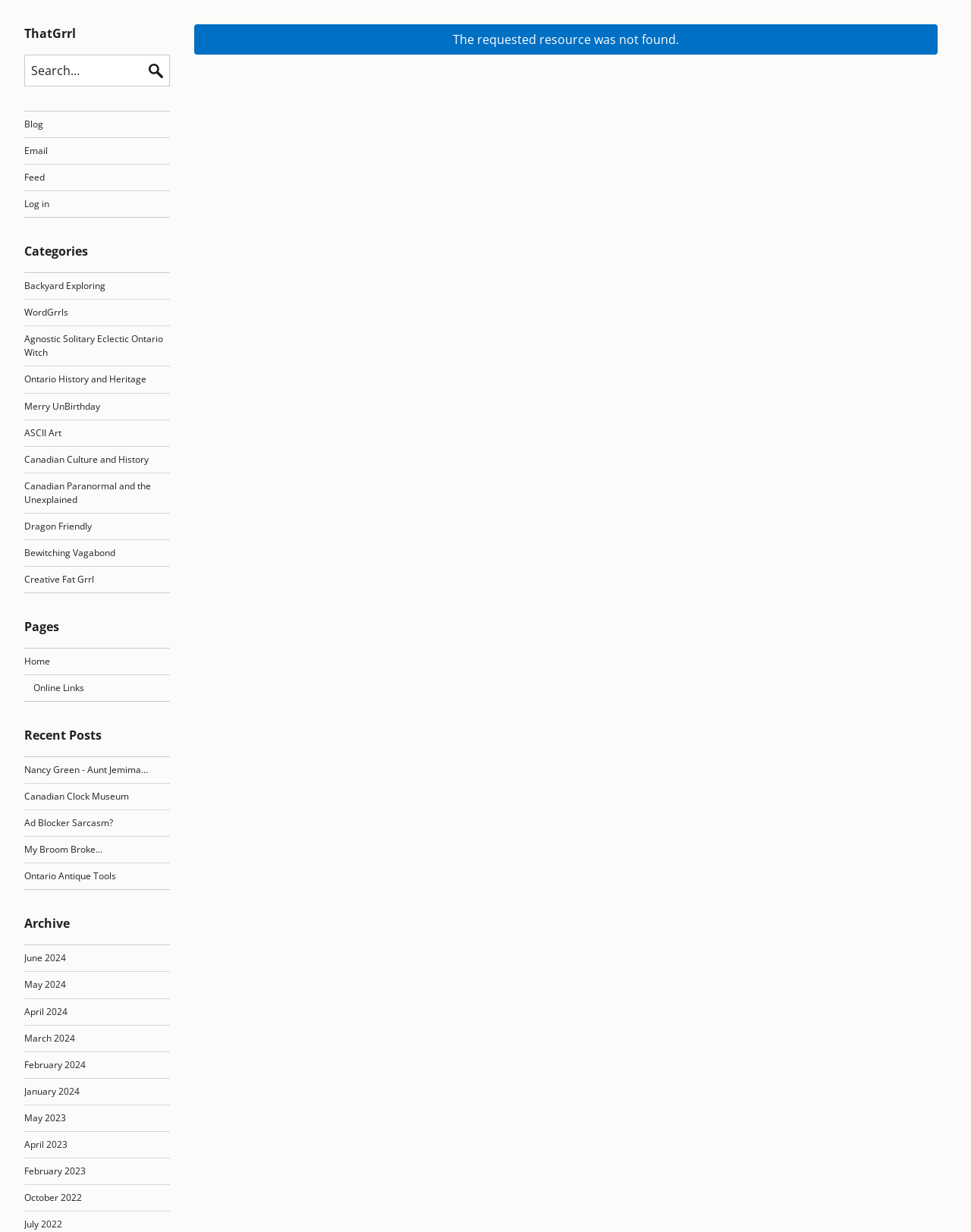What is the search button labeled as?
Give a thorough and detailed response to the question.

The search button is located next to the search textbox and is labeled as 'Search'.